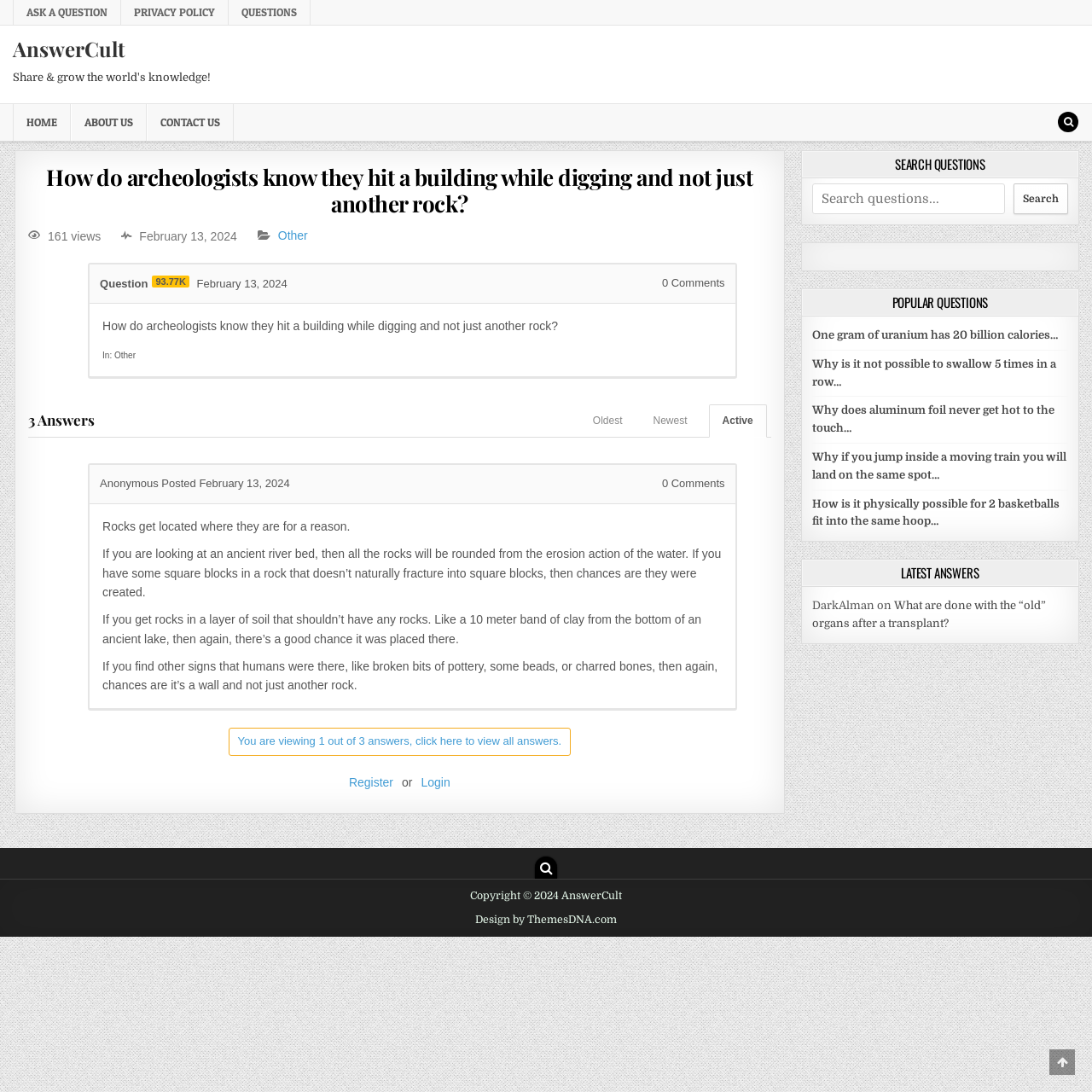Find the bounding box coordinates for the area that must be clicked to perform this action: "Click the 'Sign Up' button".

None